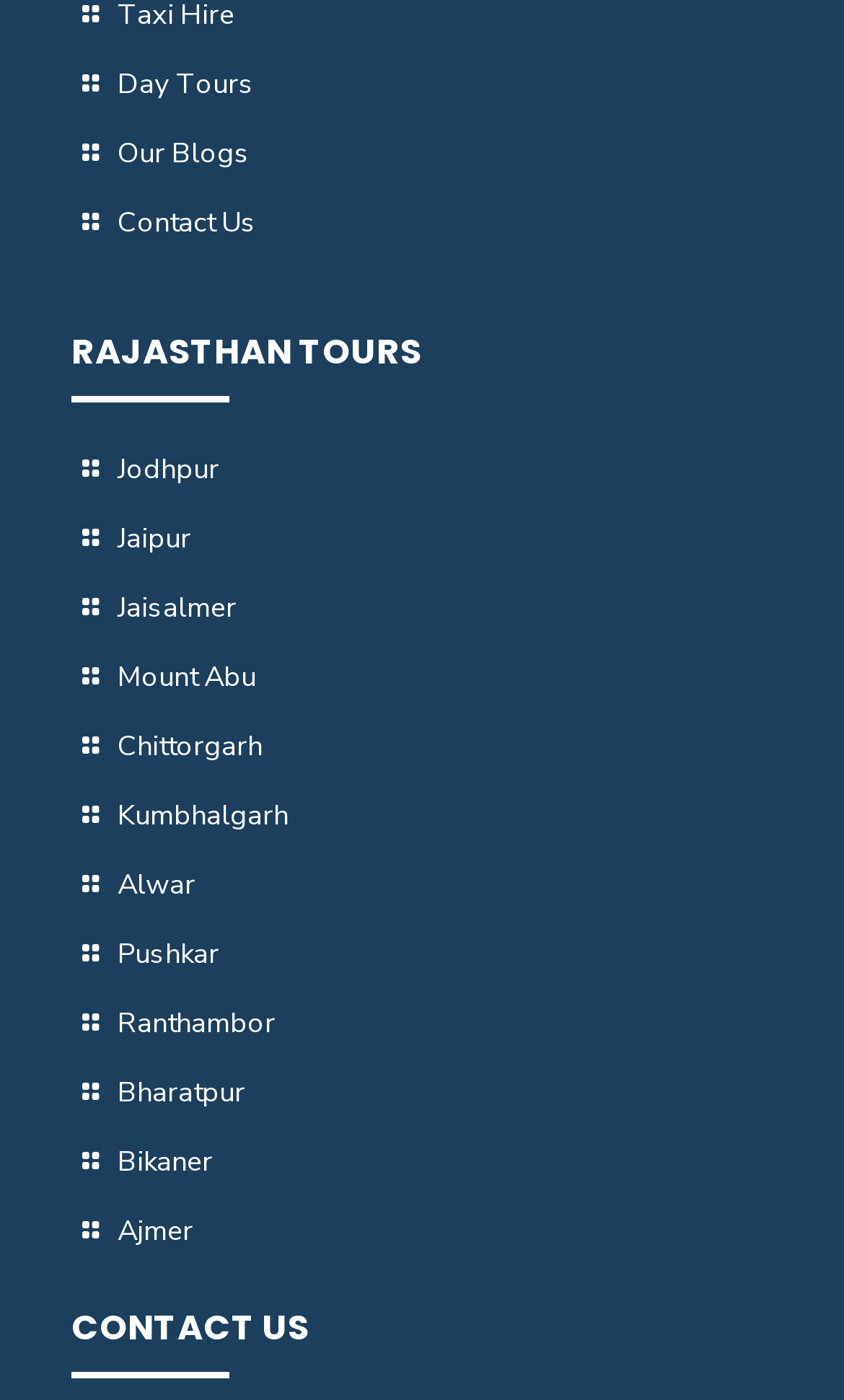How many navigation links are at the top of the page?
Based on the screenshot, provide a one-word or short-phrase response.

3